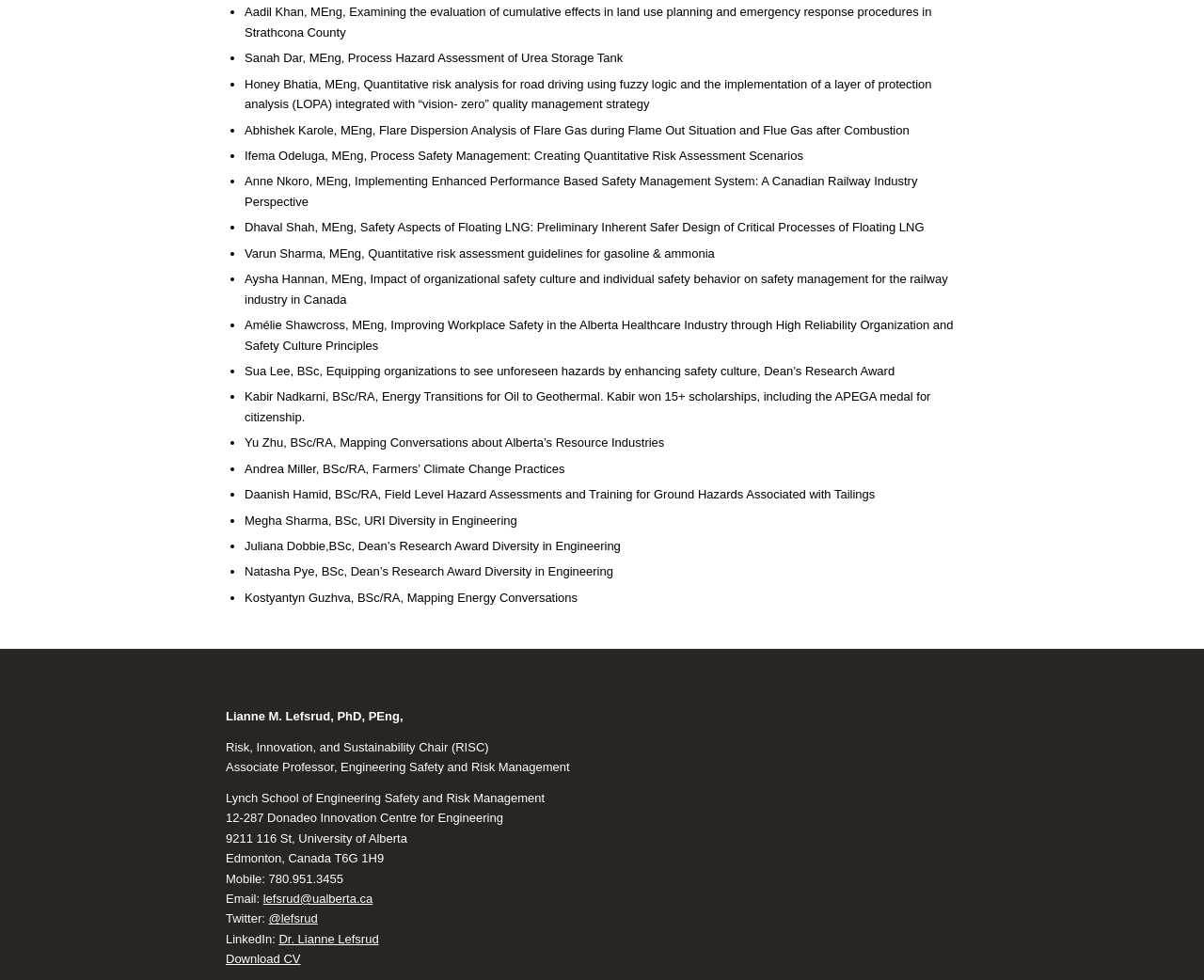Determine the bounding box coordinates for the HTML element mentioned in the following description: "Dr. Lianne Lefsrud". The coordinates should be a list of four floats ranging from 0 to 1, represented as [left, top, right, bottom].

[0.232, 0.951, 0.315, 0.965]